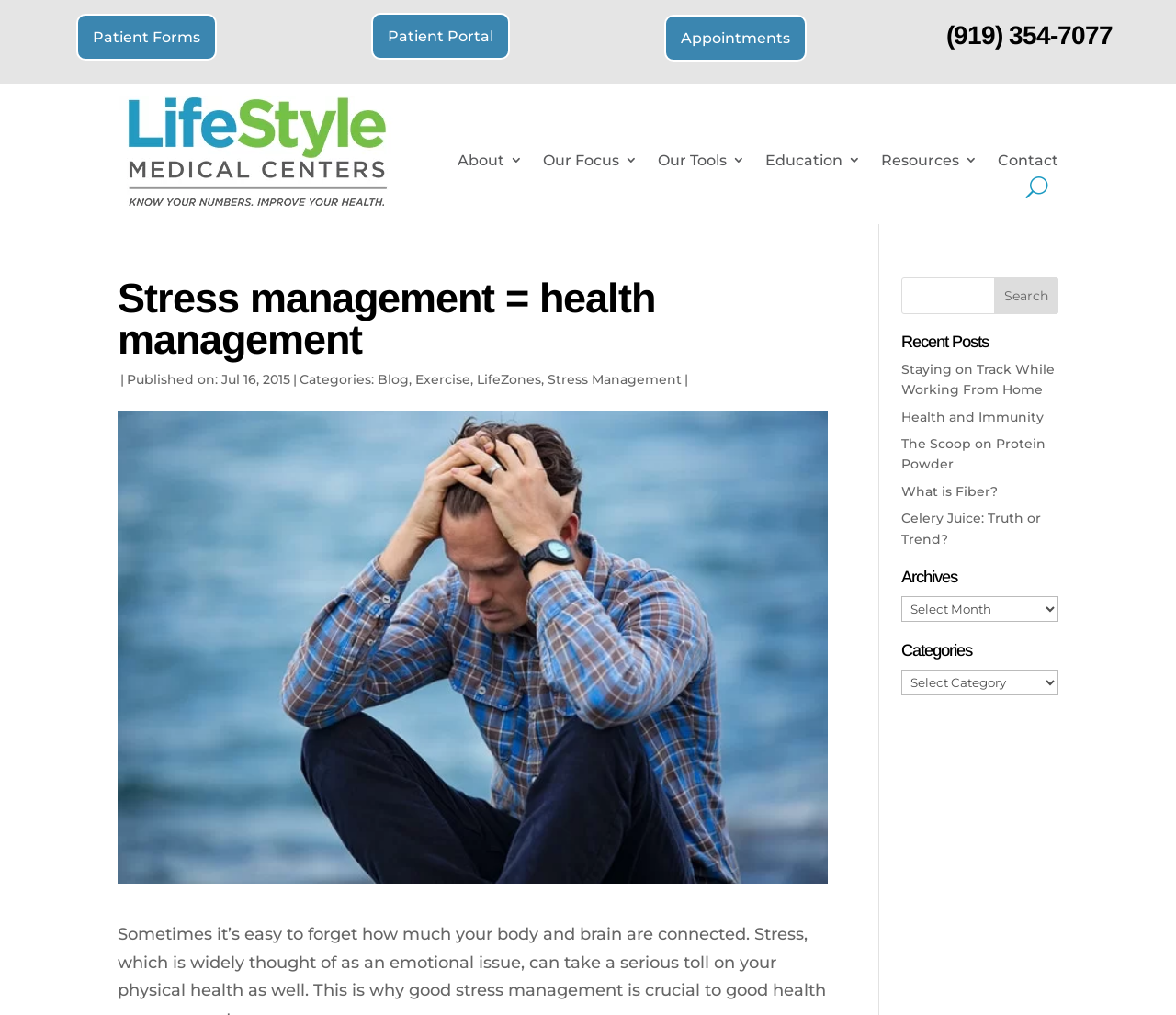Given the element description Our Tools, identify the bounding box coordinates for the UI element on the webpage screenshot. The format should be (top-left x, top-left y, bottom-right x, bottom-right y), with values between 0 and 1.

[0.559, 0.149, 0.634, 0.174]